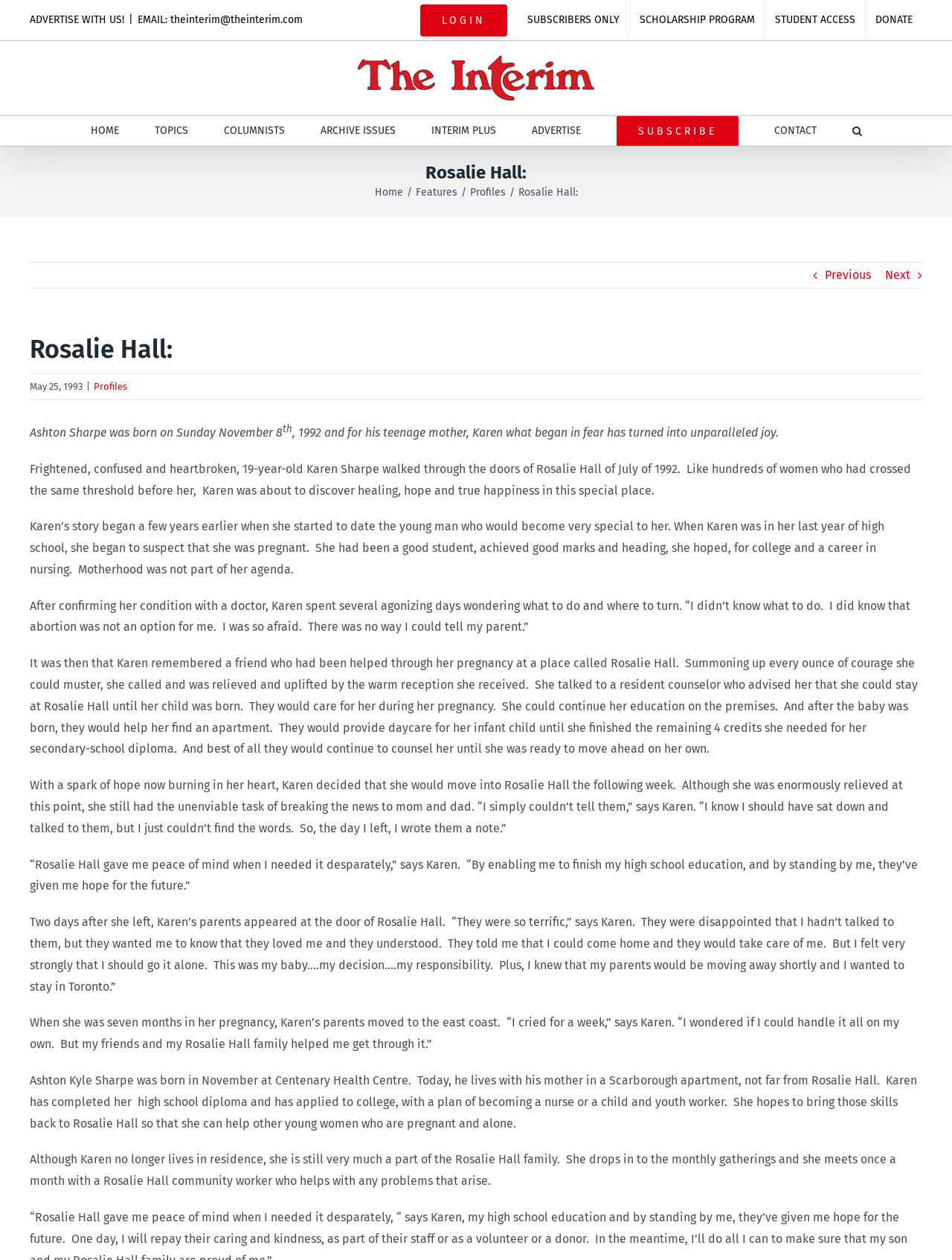Please identify the bounding box coordinates of the region to click in order to complete the task: "Click on the 'Search' button". The coordinates must be four float numbers between 0 and 1, specified as [left, top, right, bottom].

[0.895, 0.092, 0.905, 0.116]